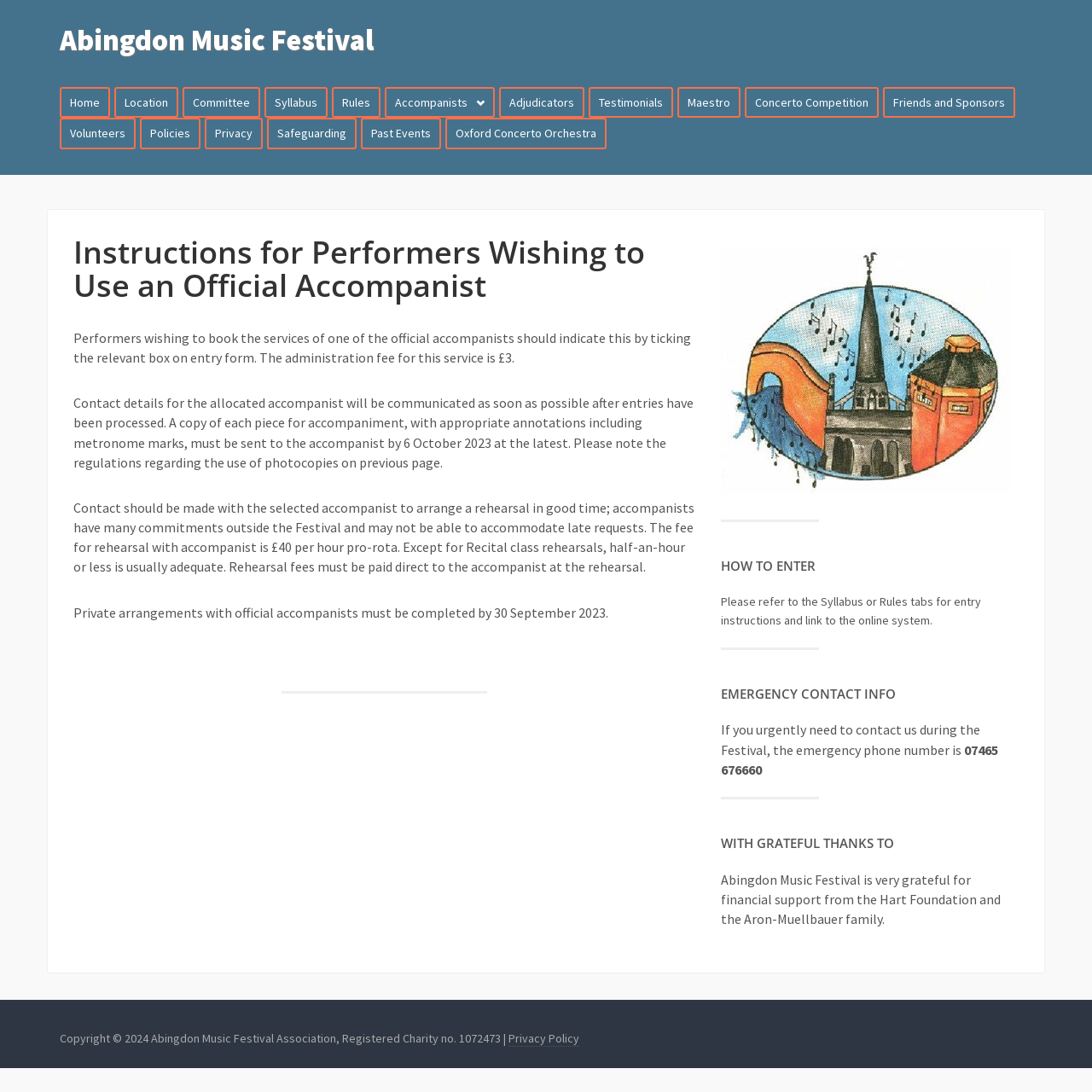Pinpoint the bounding box coordinates of the clickable element to carry out the following instruction: "Click on the 'Home' link."

[0.064, 0.087, 0.091, 0.101]